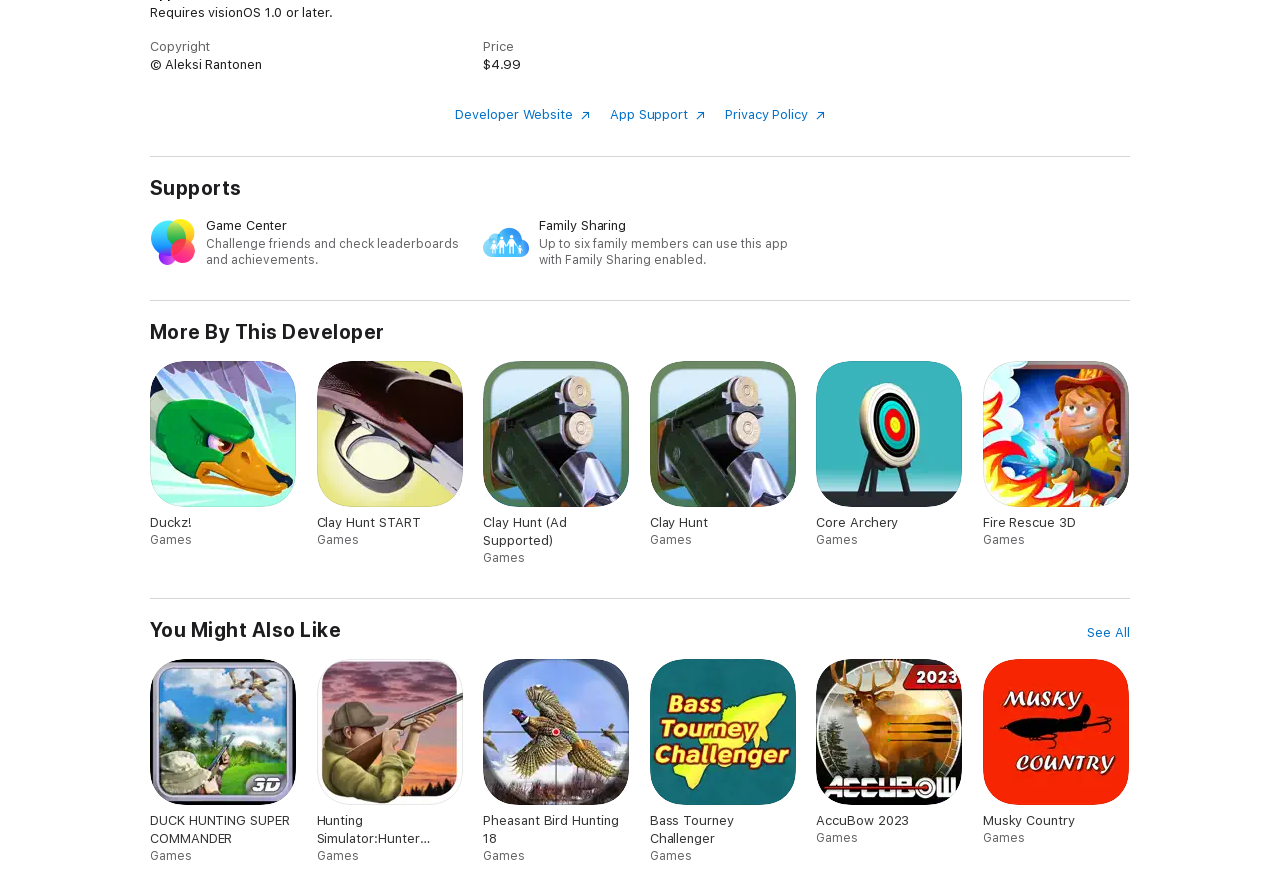What is the minimum required OS version?
Can you provide a detailed and comprehensive answer to the question?

The minimum required OS version can be found at the top of the webpage, where it is stated as 'Requires visionOS 1.0 or later'.